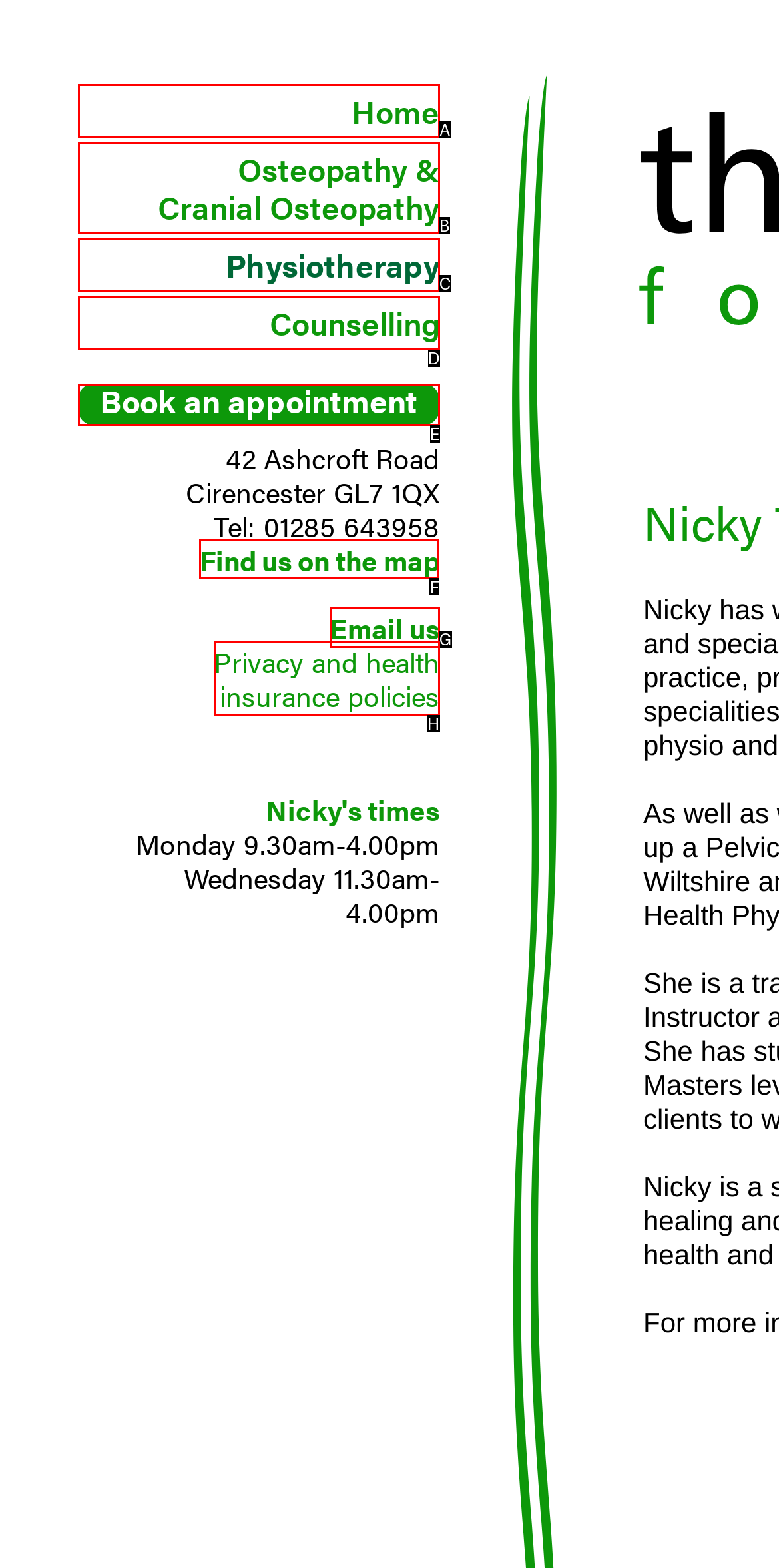Find the option you need to click to complete the following instruction: Find us on the map
Answer with the corresponding letter from the choices given directly.

F